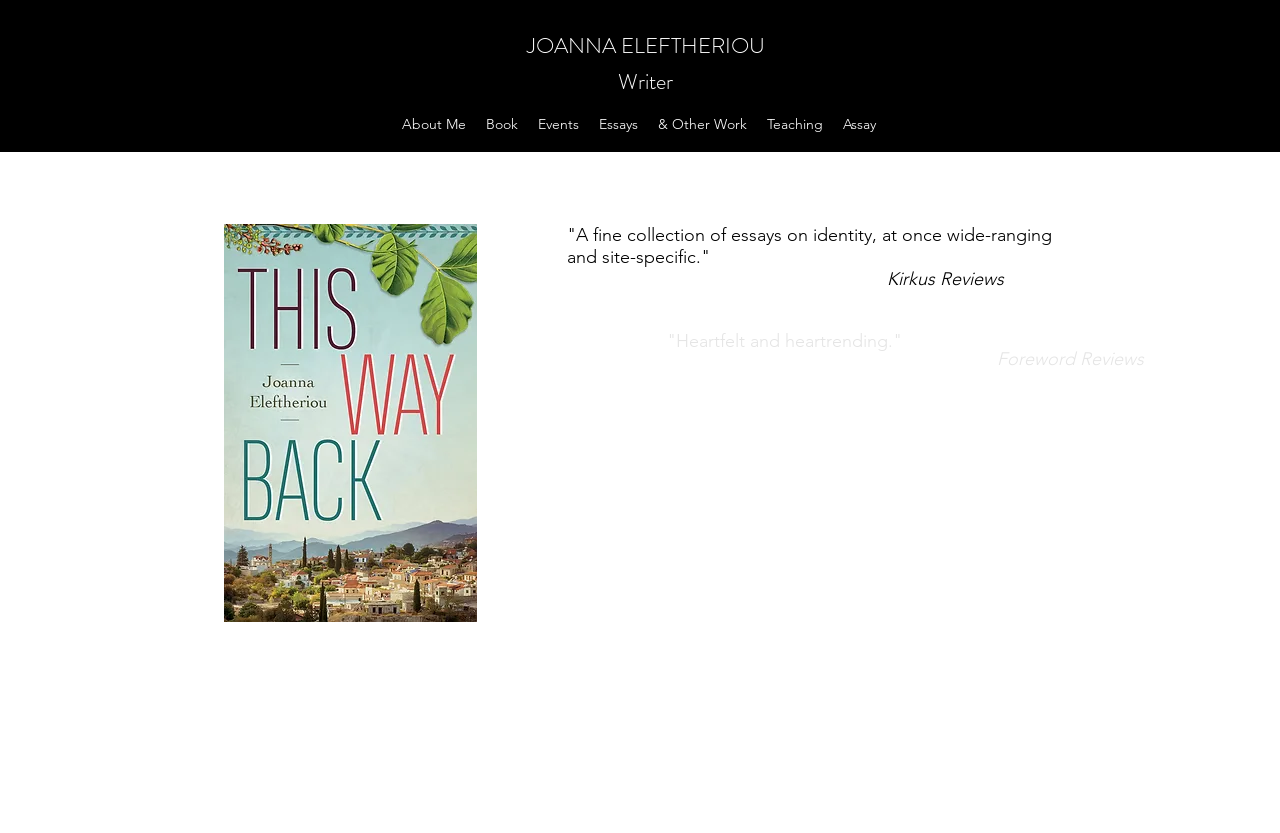Provide the bounding box coordinates for the area that should be clicked to complete the instruction: "read about React’s higher order component".

None